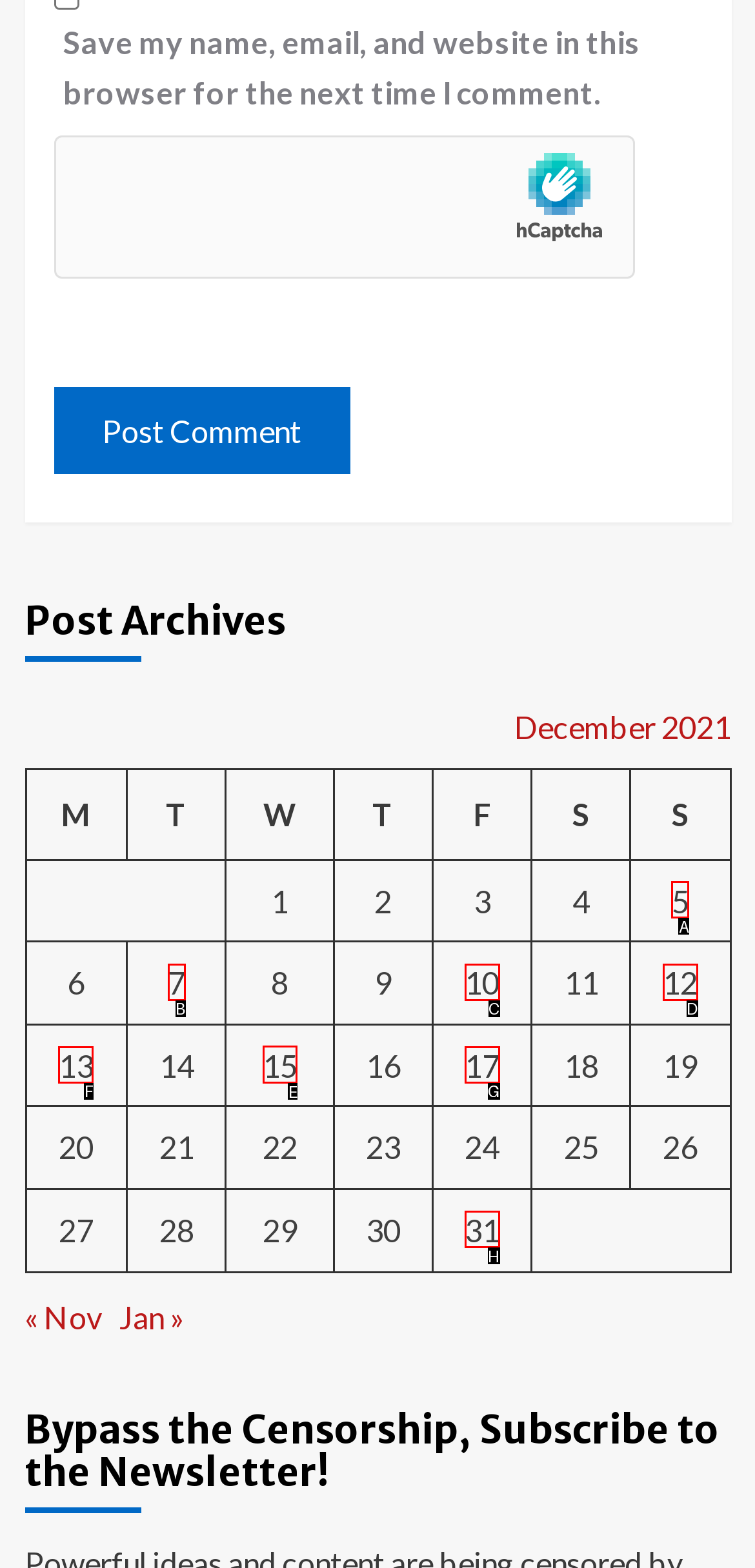To execute the task: View posts published on December 15, 2021, which one of the highlighted HTML elements should be clicked? Answer with the option's letter from the choices provided.

E